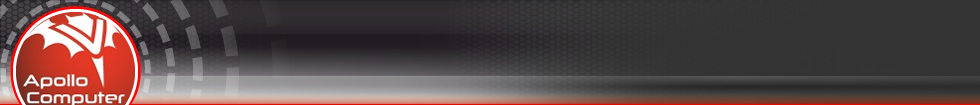Give a one-word or one-phrase response to the question: 
What is the font style of the text 'Apollo Computer'?

Bold, modern